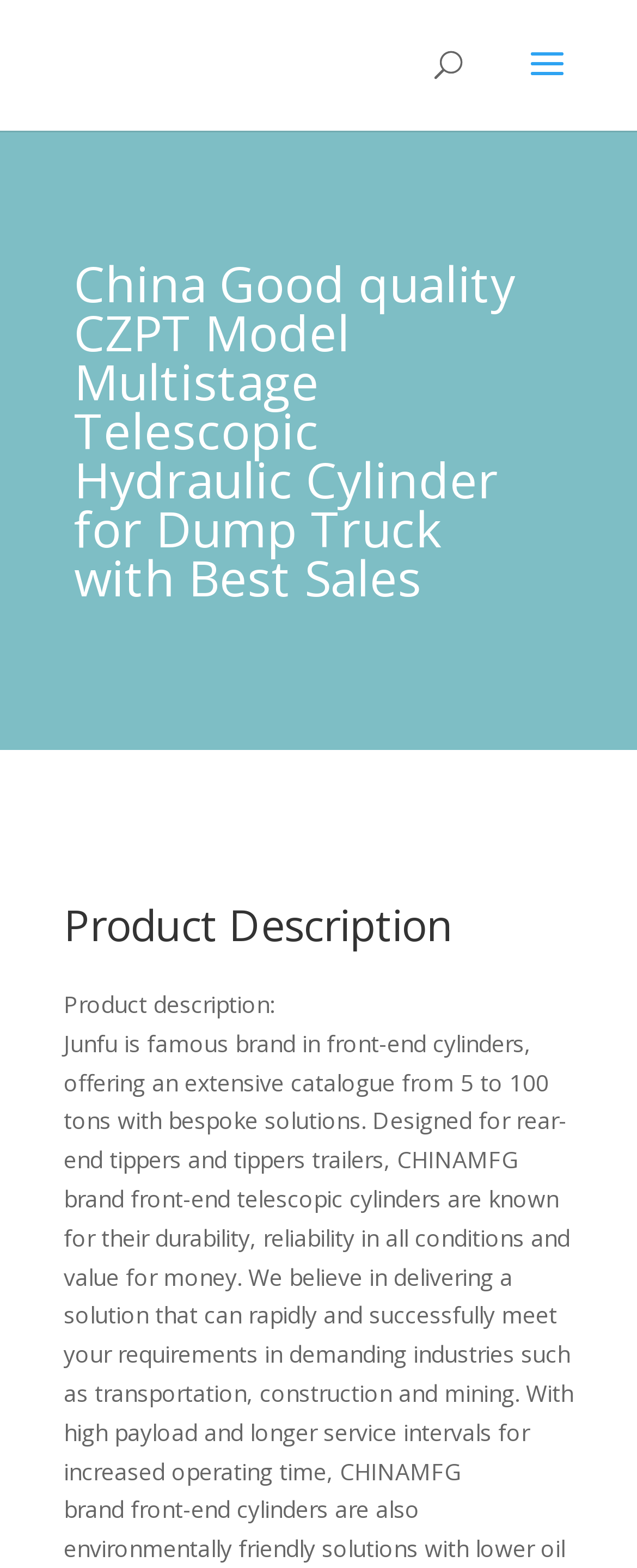Find and generate the main title of the webpage.

China Good quality CZPT Model Multistage Telescopic Hydraulic Cylinder for Dump Truck with Best Sales